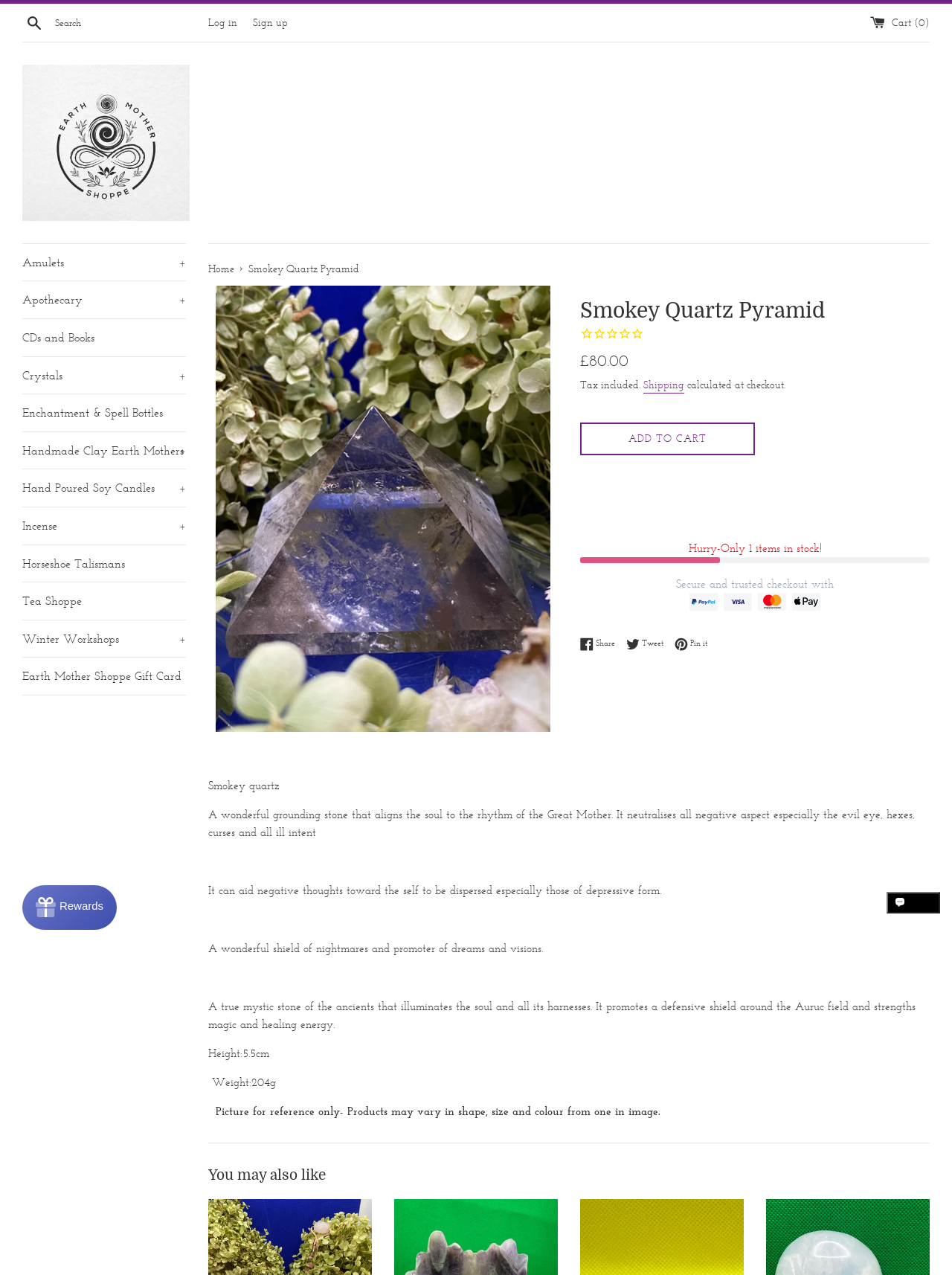Please find and report the bounding box coordinates of the element to click in order to perform the following action: "Search for products". The coordinates should be expressed as four float numbers between 0 and 1, in the format [left, top, right, bottom].

[0.023, 0.007, 0.195, 0.029]